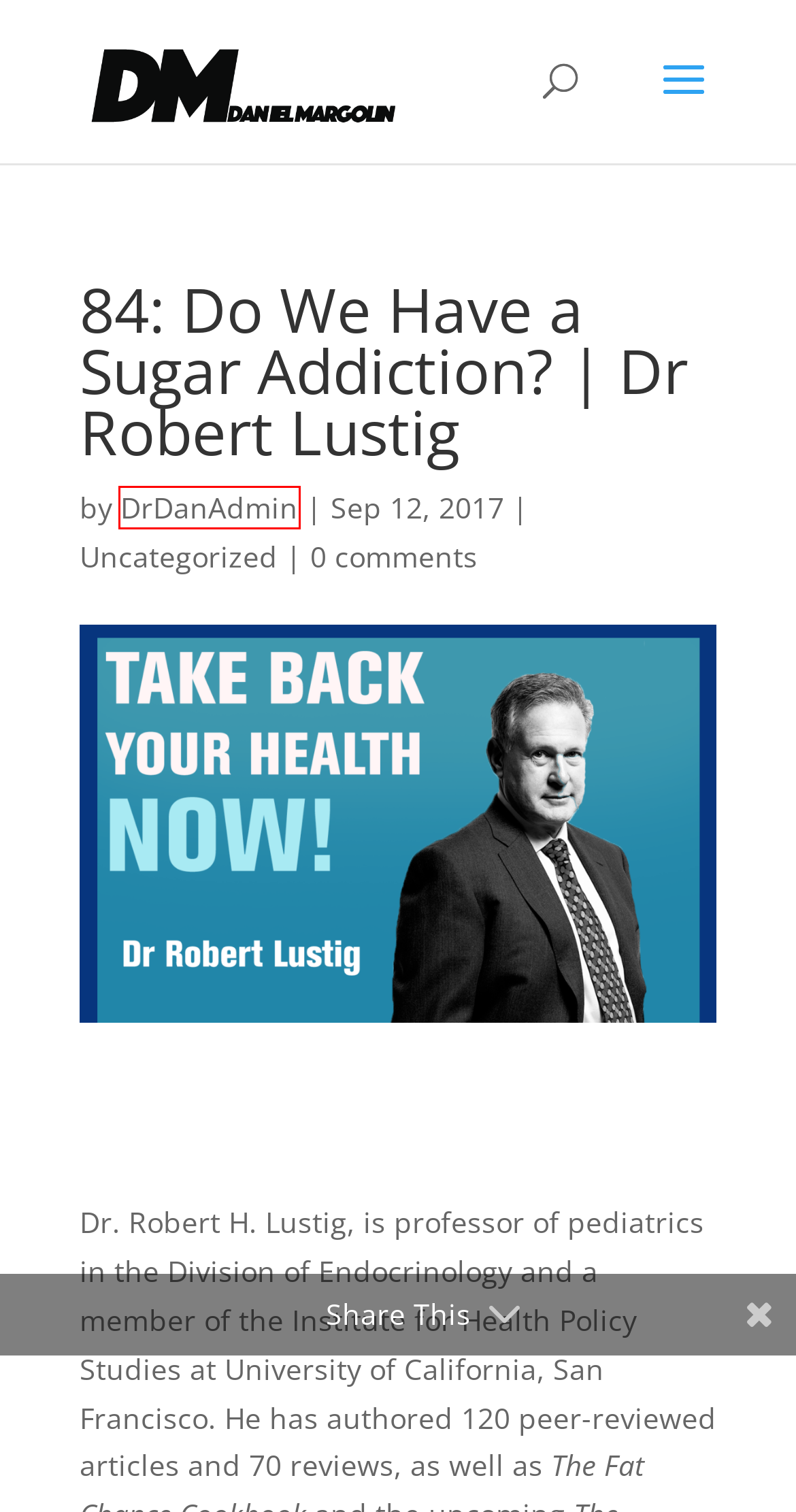Given a webpage screenshot with a UI element marked by a red bounding box, choose the description that best corresponds to the new webpage that will appear after clicking the element. The candidates are:
A. Dr Dan Speaks
B. DrDanAdmin, Author at Dr Dan Speaks
C. January 2017 - Dr Dan Speaks
D. March 2017 - Dr Dan Speaks
E. Blog Tool, Publishing Platform, and CMS – WordPress.org
F. 91: Brain Death and Organ Donation, What Patients Need to Know | Dr Paul Byrne - Dr Dan Speaks
G. Home - Dr Dan Speaks
H. Uncategorized Archives - Dr Dan Speaks

B